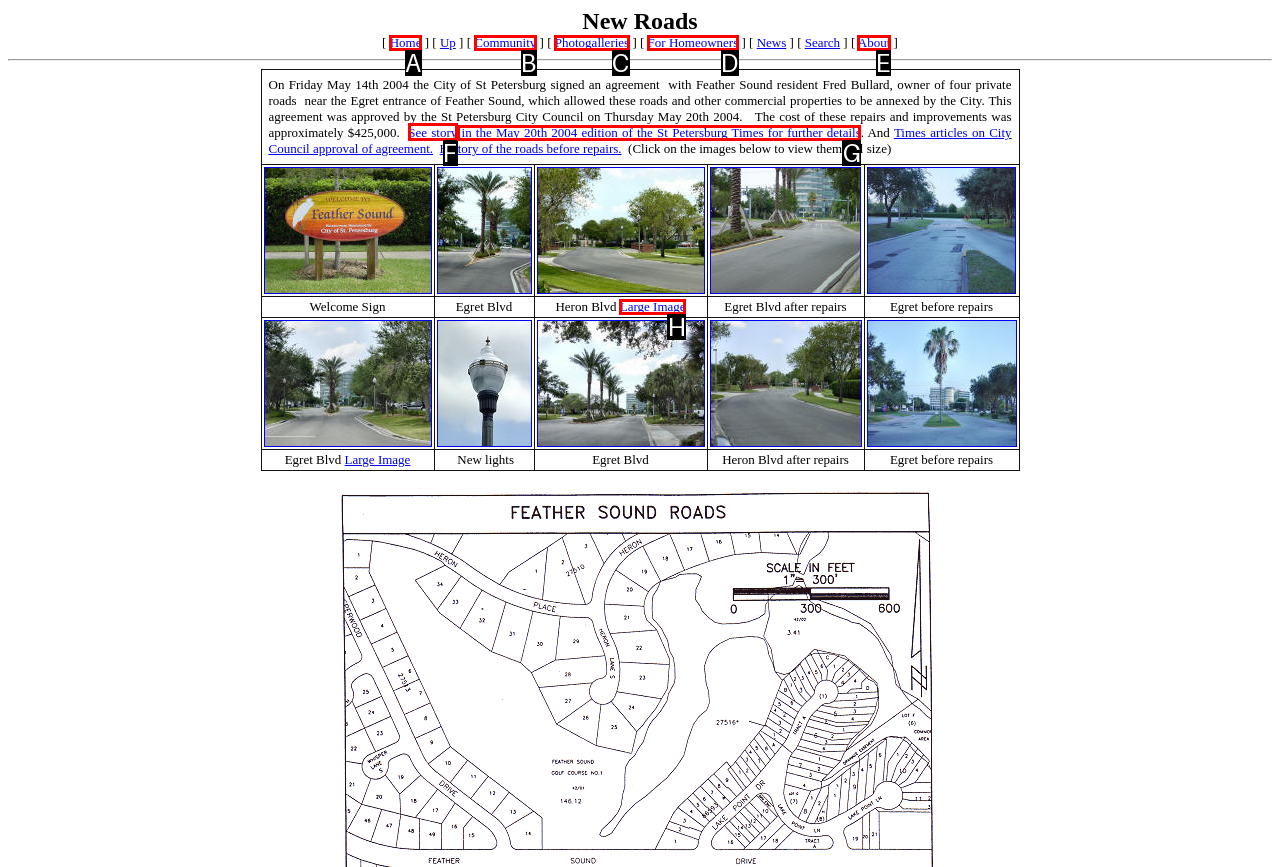Based on the description: See story, find the HTML element that matches it. Provide your answer as the letter of the chosen option.

F